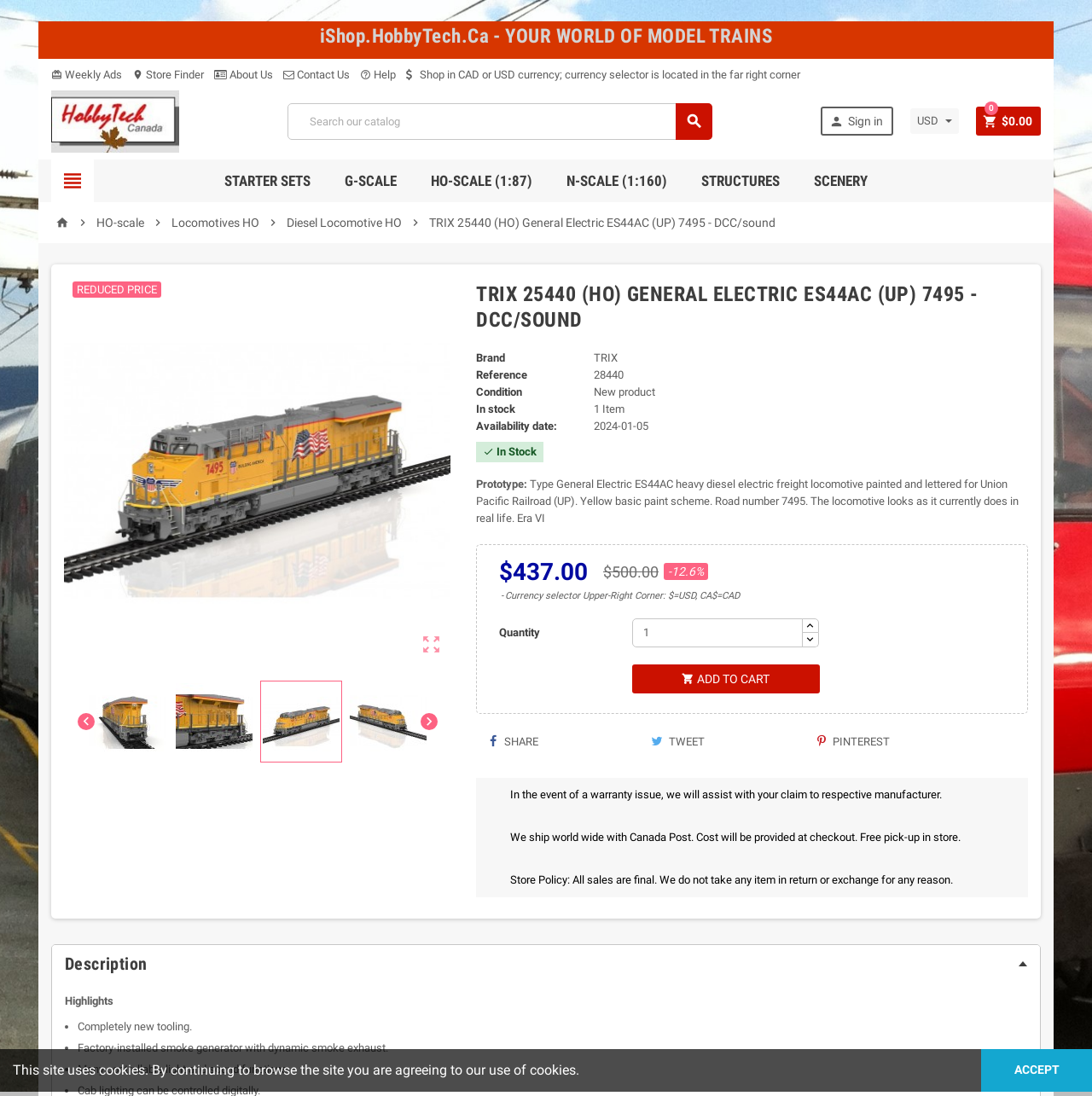Locate the bounding box coordinates of the clickable part needed for the task: "Share this product".

[0.436, 0.664, 0.504, 0.69]